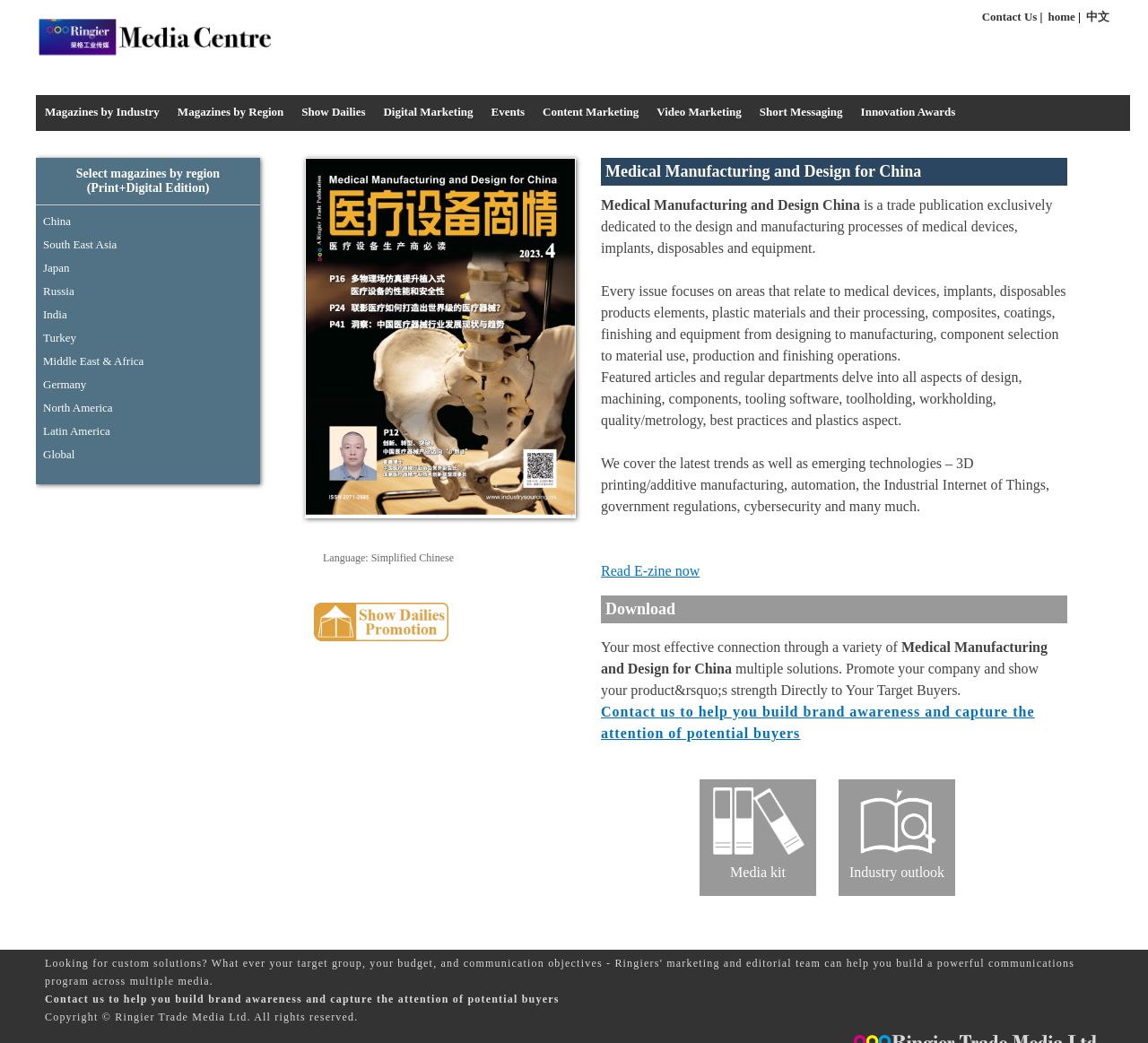Based on the visual content of the image, answer the question thoroughly: What is the purpose of the magazine?

I understood the purpose of the magazine by reading the text 'Promote your company and show your product’s strength Directly to Your Target Buyers', which indicates that the magazine is a platform for companies to promote their products and services to potential buyers.